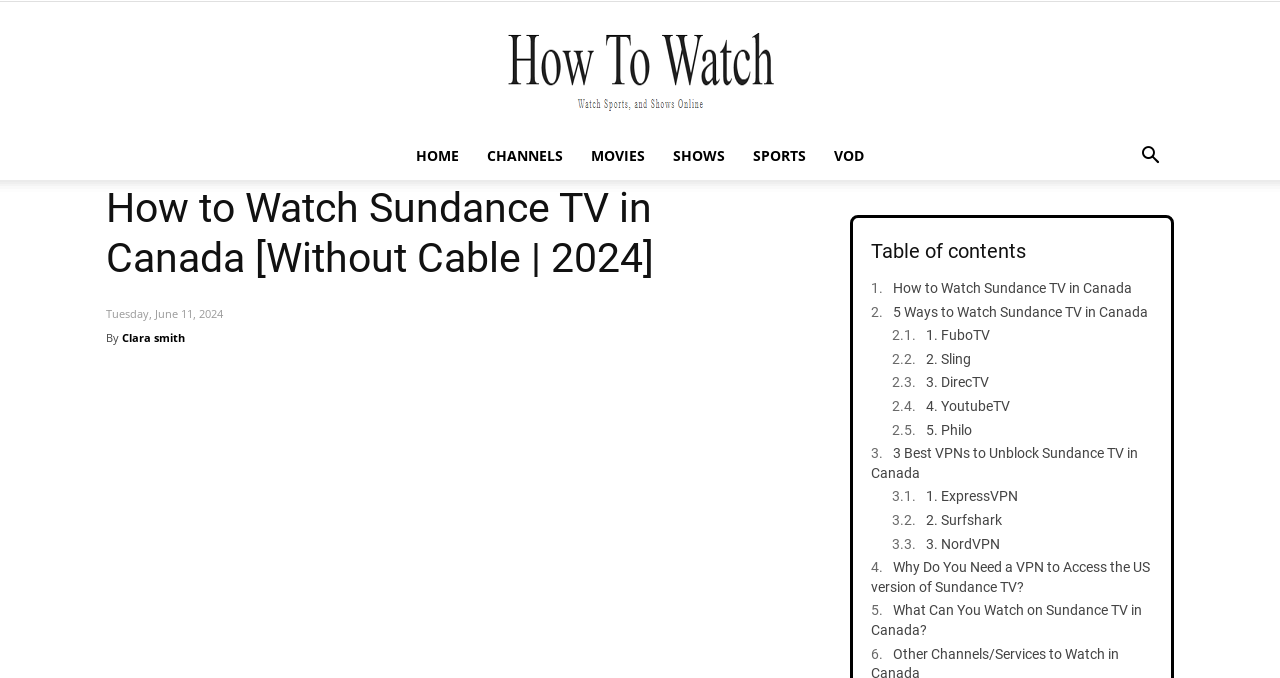Explain the webpage's layout and main content in detail.

The webpage is about watching Sundance TV in Canada, with a focus on streaming services and VPNs. At the top, there is a navigation menu with links to "HOME", "CHANNELS", "MOVIES", "SHOWS", "SPORTS", and "VOD". Next to the navigation menu, there is a search button.

Below the navigation menu, there is a heading that reads "How to Watch Sundance TV in Canada [Without Cable | 2024]". Underneath this heading, there is a date "Tuesday, June 11, 2024" and an author's name "Clara smith". 

To the right of the date and author's name, there is a table of contents with links to different sections of the webpage, including "How to Watch Sundance TV in Canada", "5 Ways to Watch Sundance TV in Canada", and "Why Do You Need a VPN to Access the US version of Sundance TV?". 

Under the table of contents, there are five links to different streaming services, including FuboTV, Sling, DirecTV, YouTubeTV, and Philo. Below these links, there are three links to VPNs, including ExpressVPN, Surfshark, and NordVPN. 

At the bottom of the webpage, there is a promotional link to ExpressVPN, offering a discount on their 12-month plan. There is also a "Got it!" button and an "X" icon, likely used to close a popup or notification.